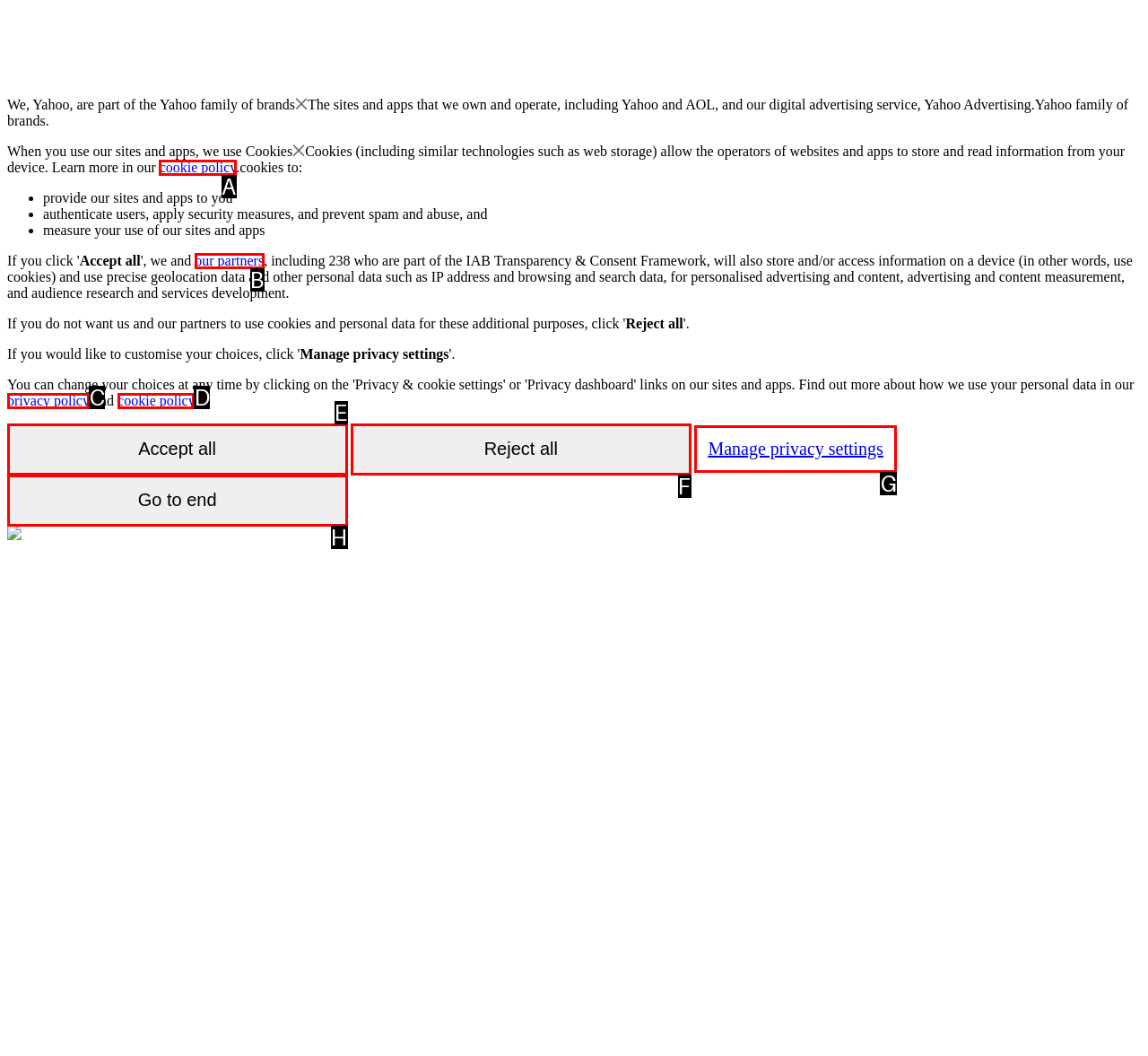Find the UI element described as: Accept all
Reply with the letter of the appropriate option.

E